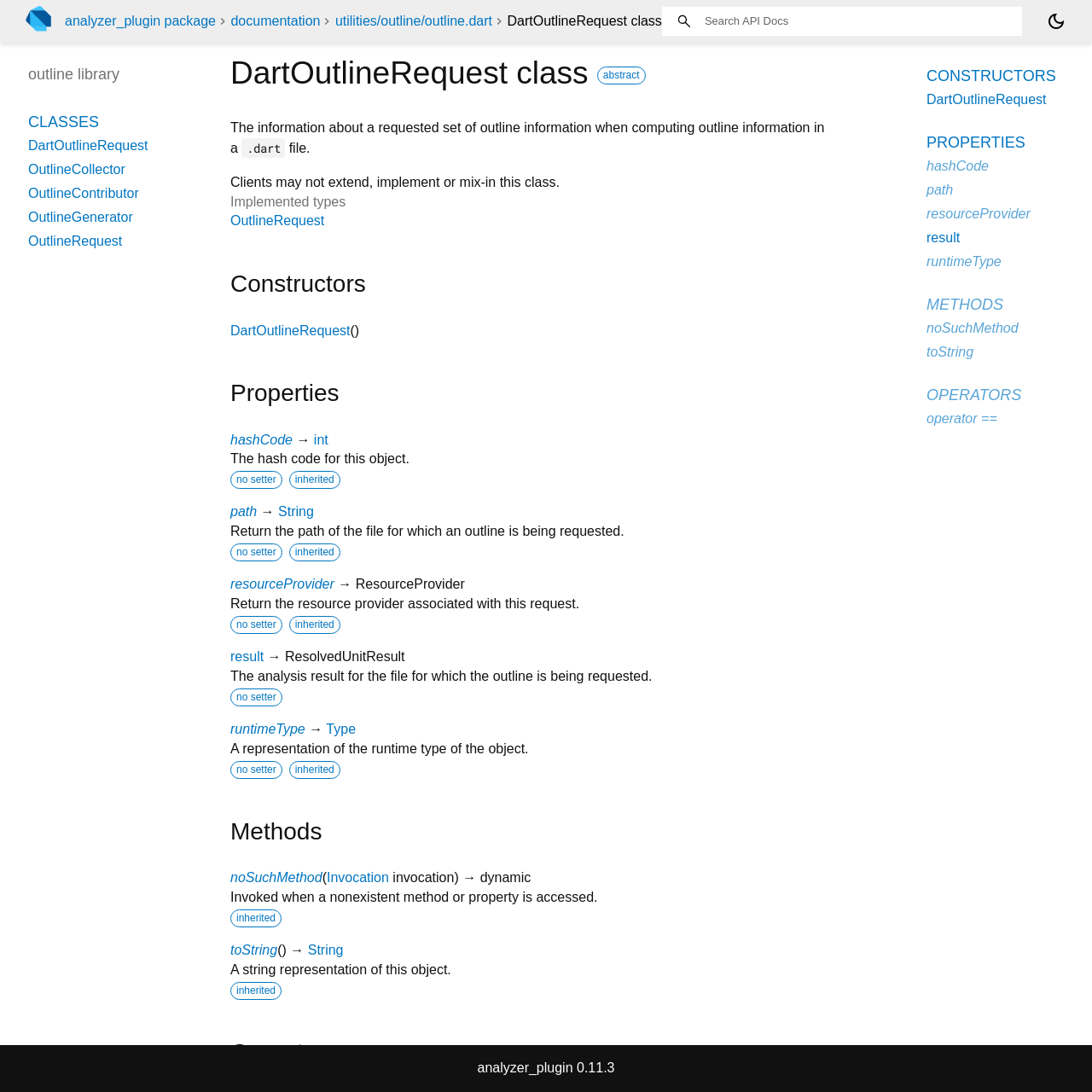Create a detailed narrative describing the layout and content of the webpage.

This webpage is about the API documentation for the DartOutlineRequest class from the outline library, specifically for the Dart programming language. 

At the top of the page, there are several links, including "analyzer_plugin package", "documentation", and "utilities/outline/outline.dart". Next to these links, there is a search bar with a placeholder text "Search API Docs". On the right side of the search bar, there is a toggle button for brightness.

Below the search bar, the main content of the page is divided into several sections. The first section is a heading that says "DartOutlineRequest class abstract", followed by a brief description of the class. 

The next section is about the constructors of the class, which is a list of one item, "DartOutlineRequest()". 

Following the constructors section, there are three more sections: "Properties", "Methods", and "Implemented types". 

In the "Properties" section, there are several items listed, including "hashCode", "path", "resourceProvider", "result", and "runtimeType". Each item has a brief description and some additional information, such as the type of the property and whether it has a setter or not.

The "Methods" section lists one method, "noSuchMethod", which is an inherited method. It has a brief description and some additional information, such as the parameters and return type of the method.

Overall, this webpage provides detailed documentation for the DartOutlineRequest class, including its constructors, properties, and methods.